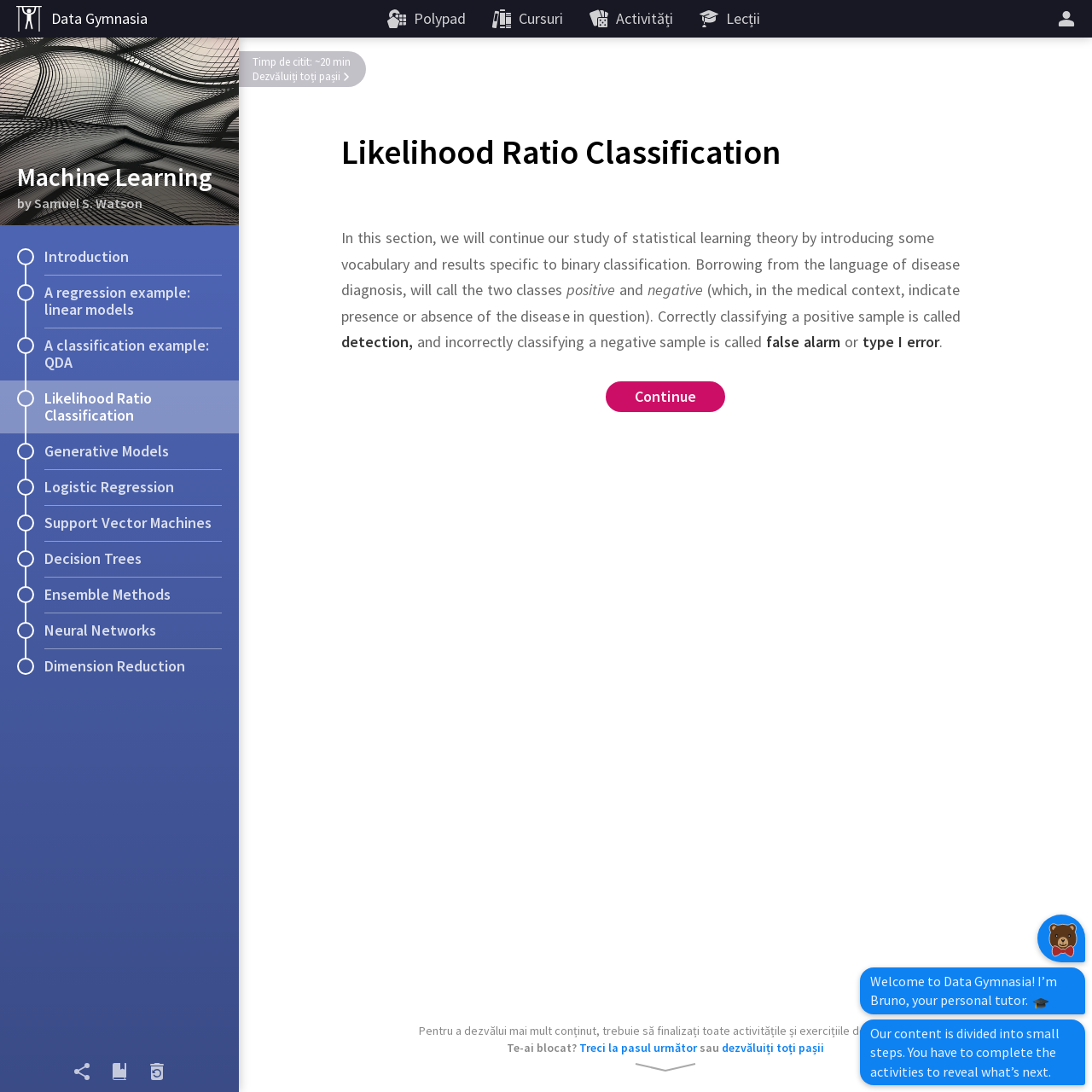Identify the bounding box coordinates of the region I need to click to complete this instruction: "Click on the 'Logistic Regression' link".

[0.0, 0.43, 0.219, 0.462]